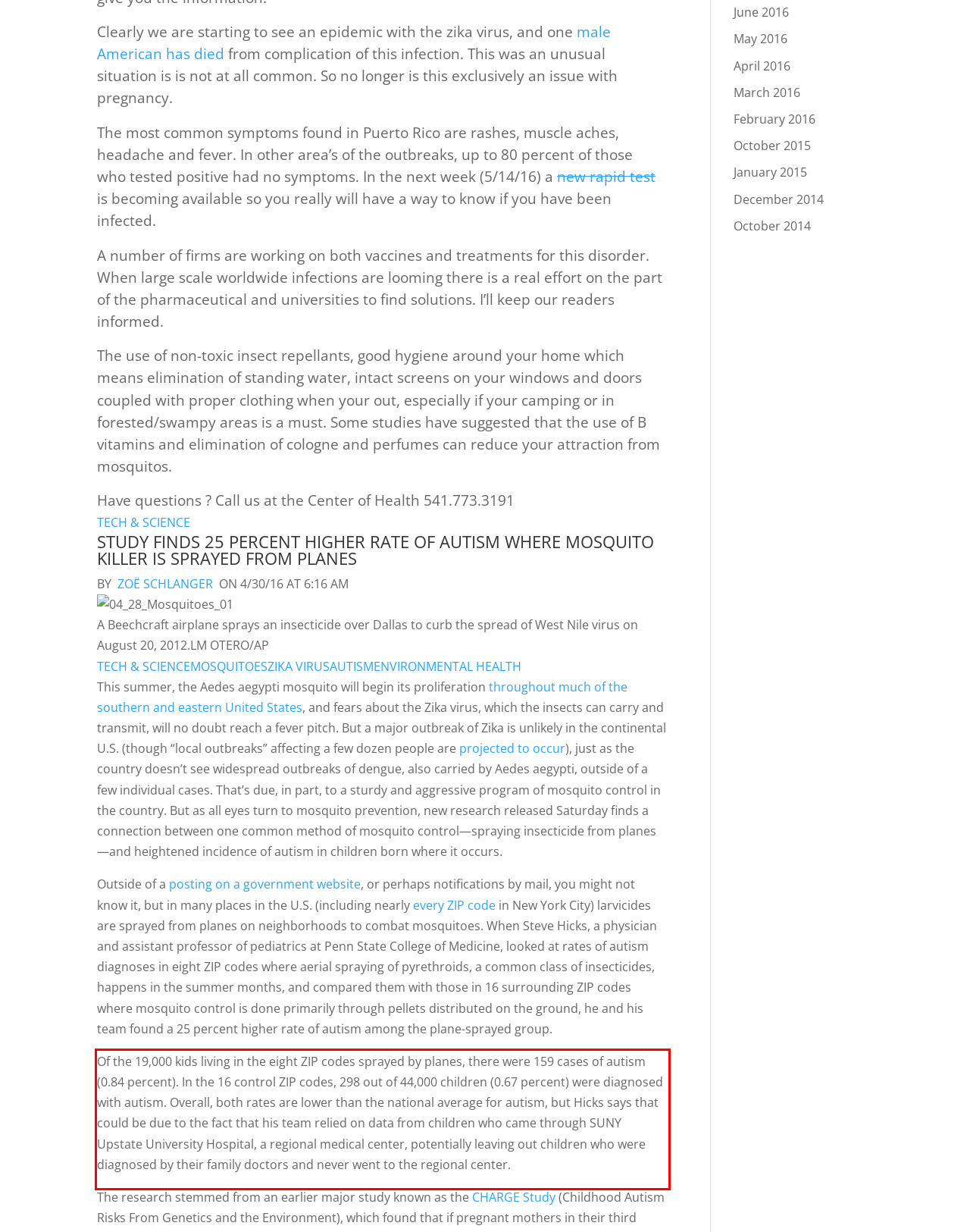You are given a screenshot showing a webpage with a red bounding box. Perform OCR to capture the text within the red bounding box.

Of the 19,000 kids living in the eight ZIP codes sprayed by planes, there were 159 cases of autism (0.84 percent). In the 16 control ZIP codes, 298 out of 44,000 children (0.67 percent) were diagnosed with autism. Overall, both rates are lower than the national average for autism, but Hicks says that could be due to the fact that his team relied on data from children who came through SUNY Upstate University Hospital, a regional medical center, potentially leaving out children who were diagnosed by their family doctors and never went to the regional center.